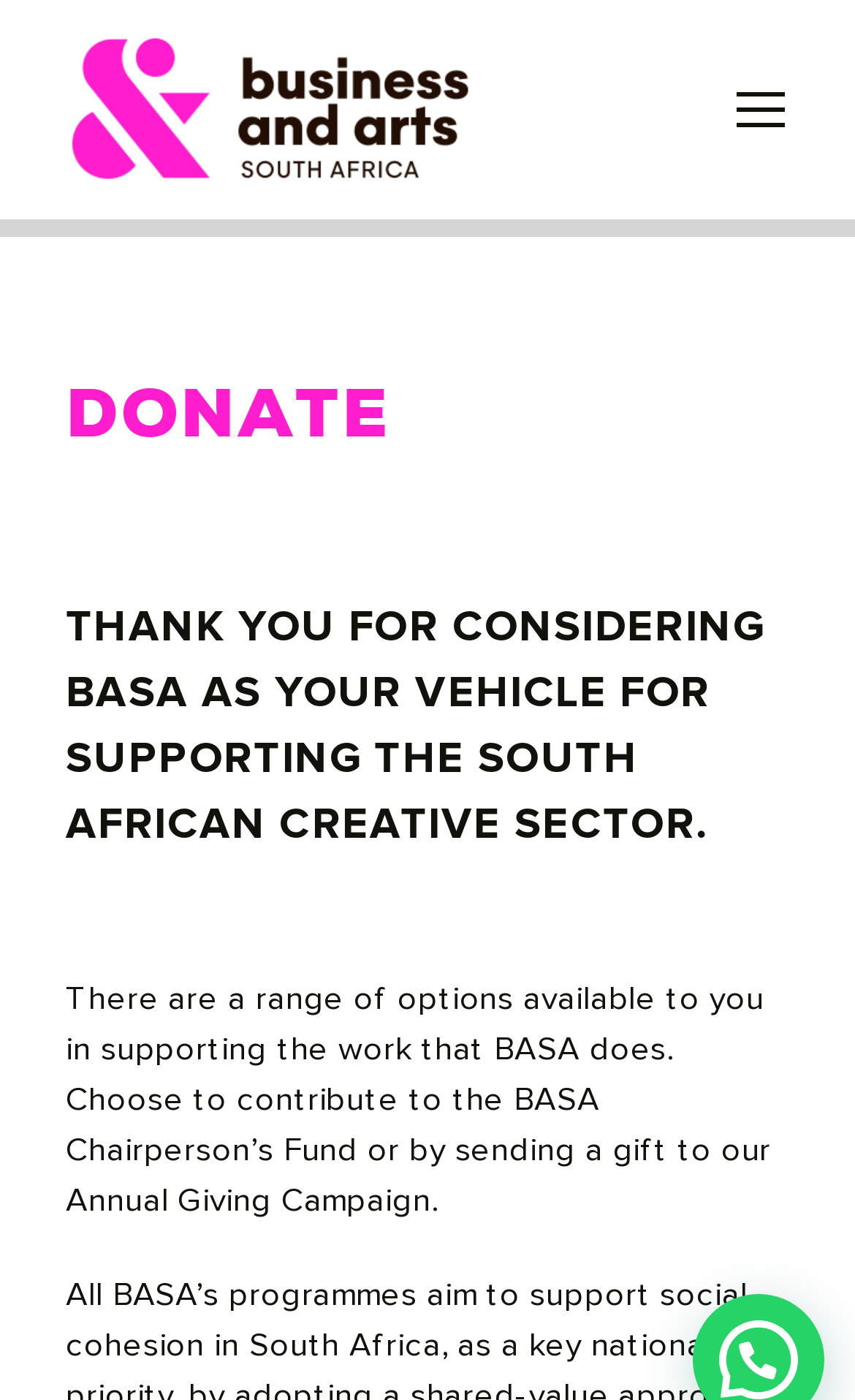What is the purpose of the webpage?
Using the image, provide a detailed and thorough answer to the question.

I inferred the purpose of the webpage by looking at the heading element with the text 'DONATE' which suggests that the webpage is for making donations.